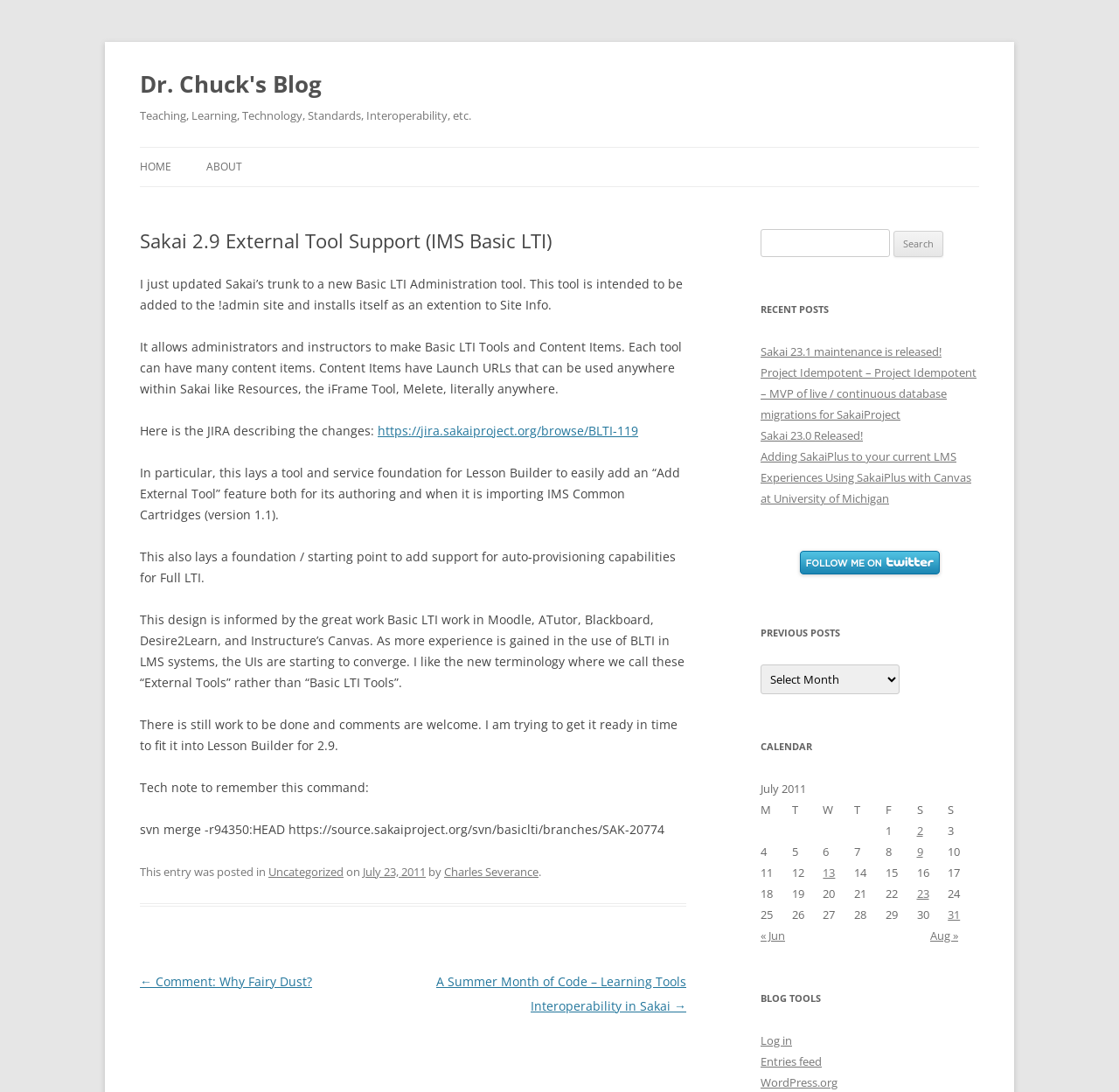Using the description "https://jira.sakaiproject.org/browse/BLTI-119", predict the bounding box of the relevant HTML element.

[0.338, 0.386, 0.57, 0.402]